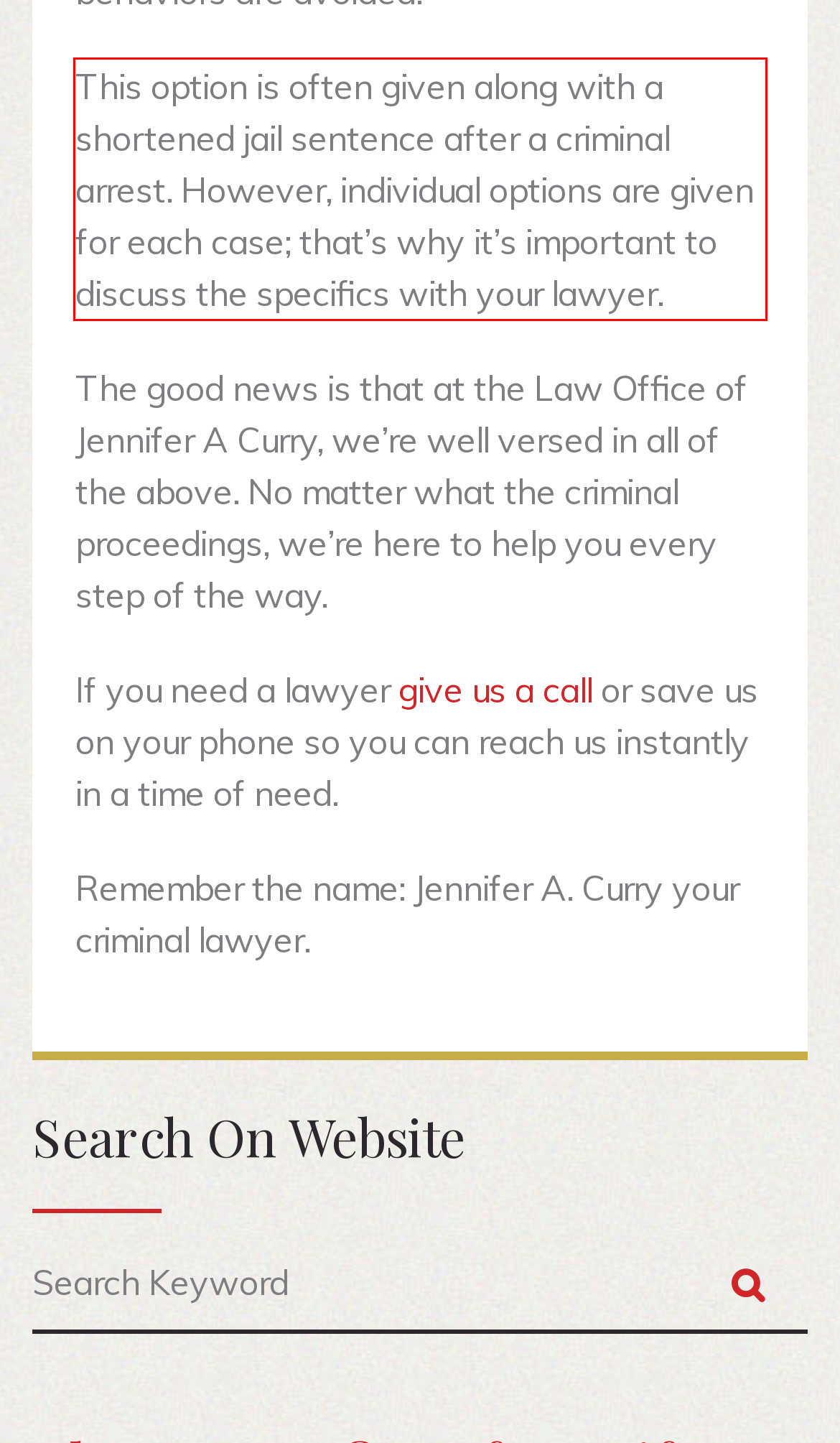You are provided with a webpage screenshot that includes a red rectangle bounding box. Extract the text content from within the bounding box using OCR.

This option is often given along with a shortened jail sentence after a criminal arrest. However, individual options are given for each case; that’s why it’s important to discuss the specifics with your lawyer.